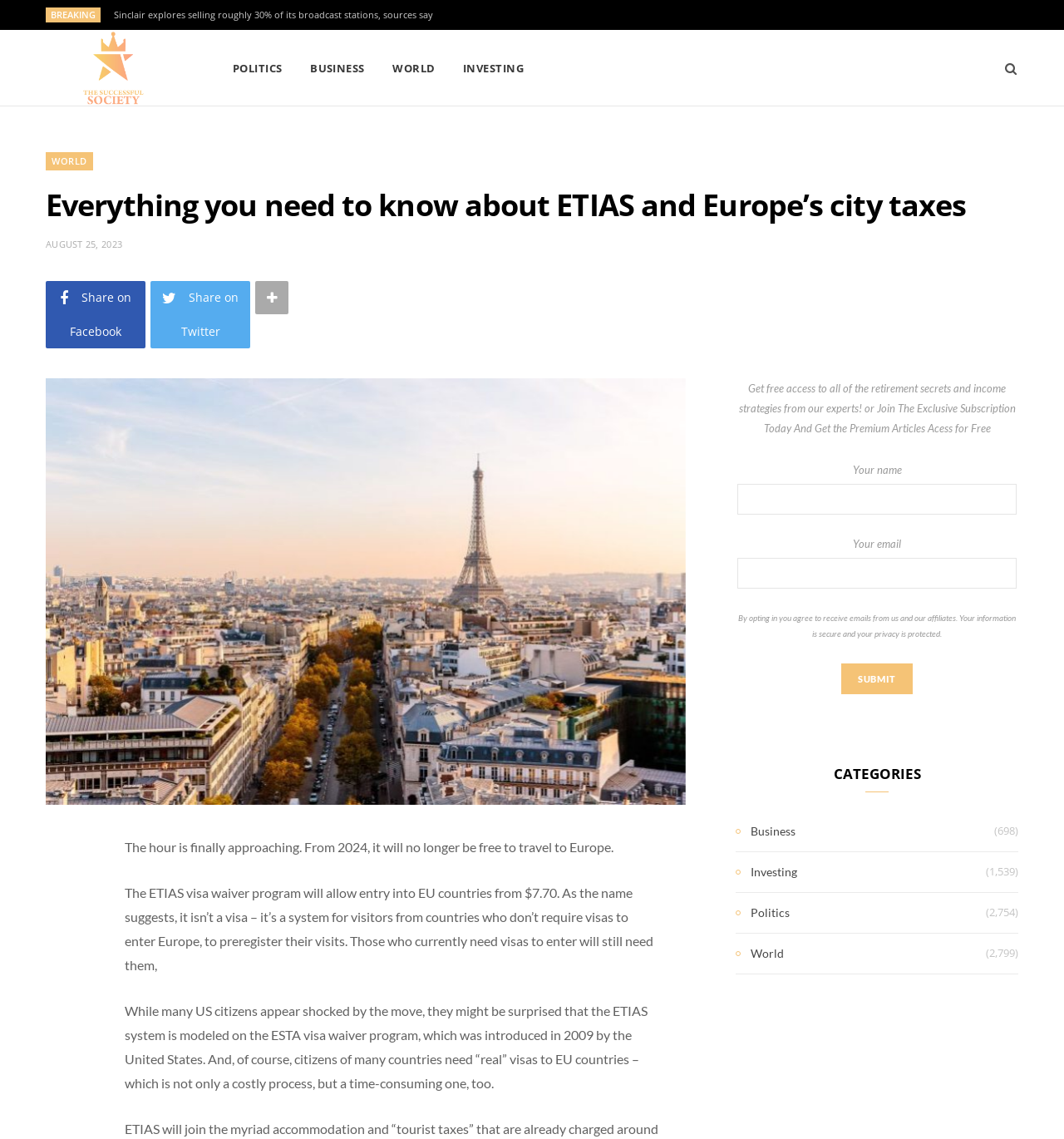Determine the bounding box coordinates for the HTML element described here: "parent_node: Share on Facebook".

[0.427, 0.246, 0.459, 0.276]